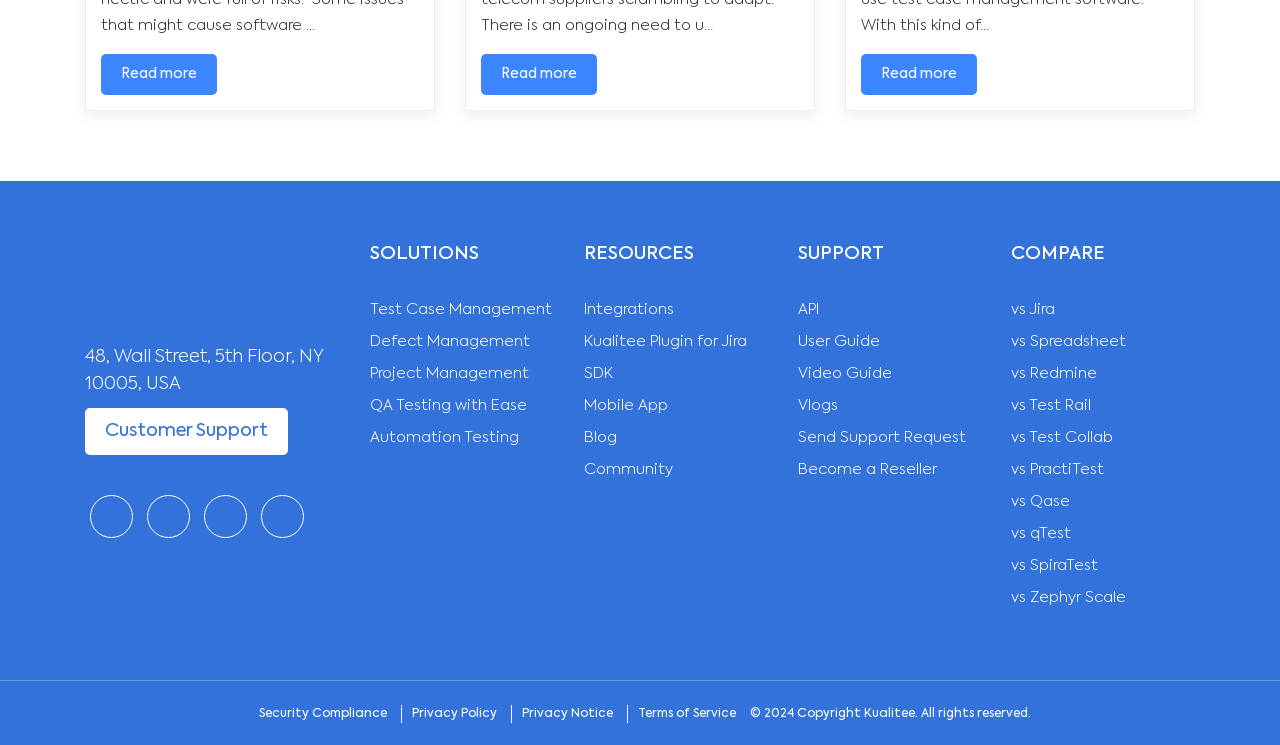Using the details in the image, give a detailed response to the question below:
What are the social media links available?

I found the social media links by looking at the links with the text 'Visit facebook Link', 'Visit Twitter Link', 'Visit linkedin Link', and 'Visit youtube Link' which are located at the top of the webpage.